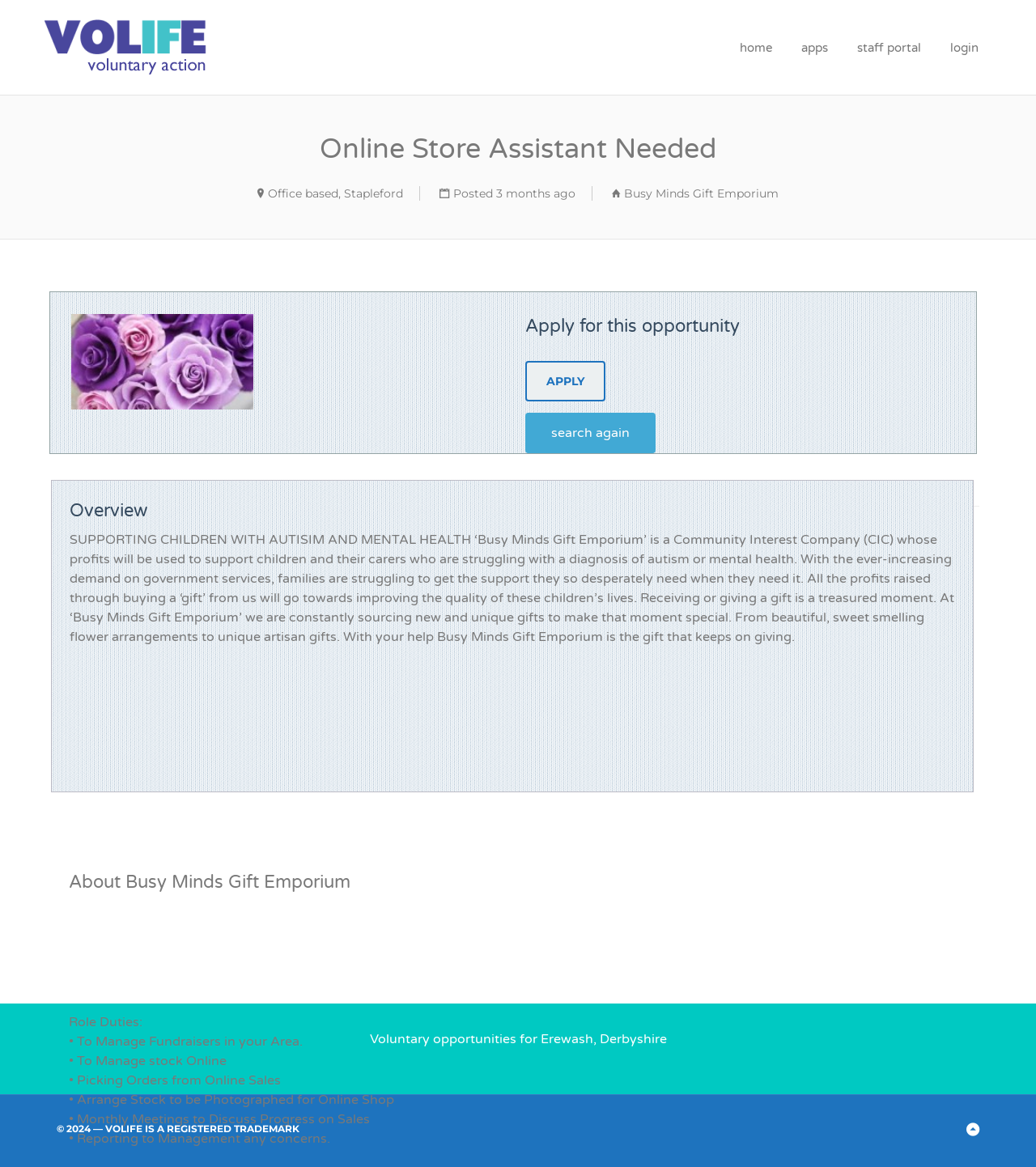Find the bounding box coordinates corresponding to the UI element with the description: "Busy Minds Gift Emporium". The coordinates should be formatted as [left, top, right, bottom], with values as floats between 0 and 1.

[0.602, 0.16, 0.752, 0.172]